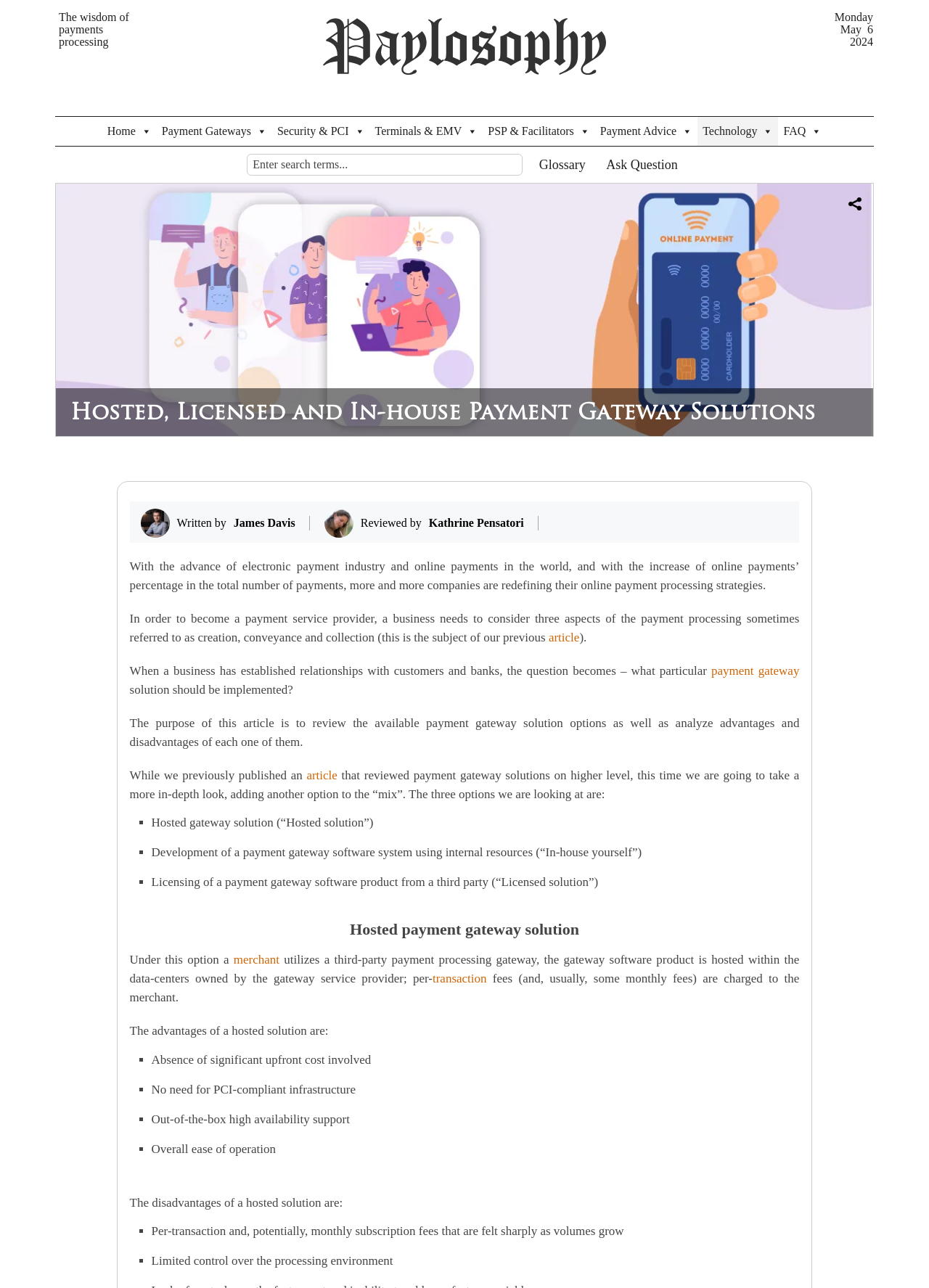Please provide the bounding box coordinate of the region that matches the element description: alt="Share" title="payment gateway solution Paylosophy". Coordinates should be in the format (top-left x, top-left y, bottom-right x, bottom-right y) and all values should be between 0 and 1.

[0.909, 0.155, 0.931, 0.176]